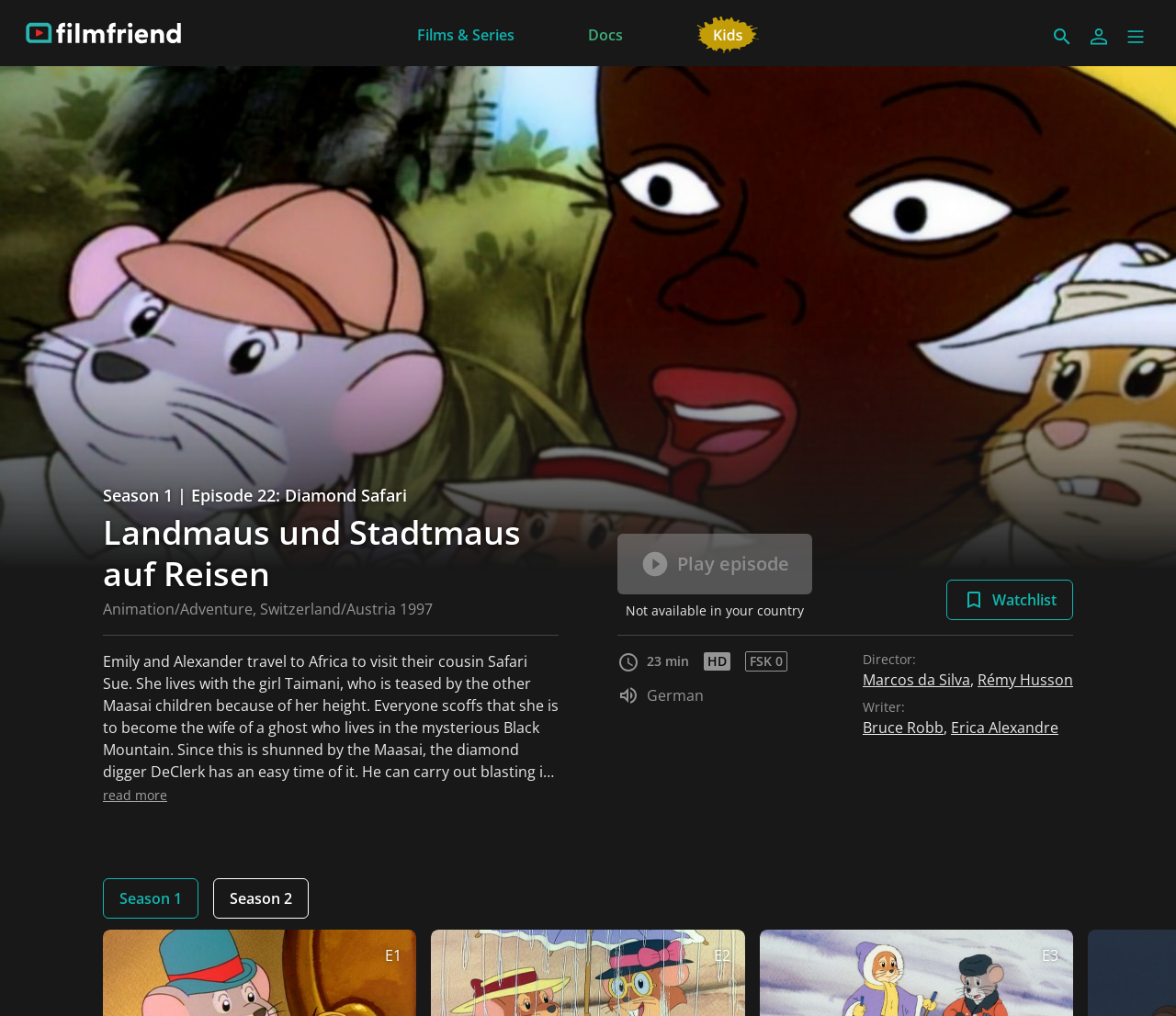Find the bounding box of the UI element described as follows: "Films & Series".

[0.336, 0.0, 0.456, 0.065]